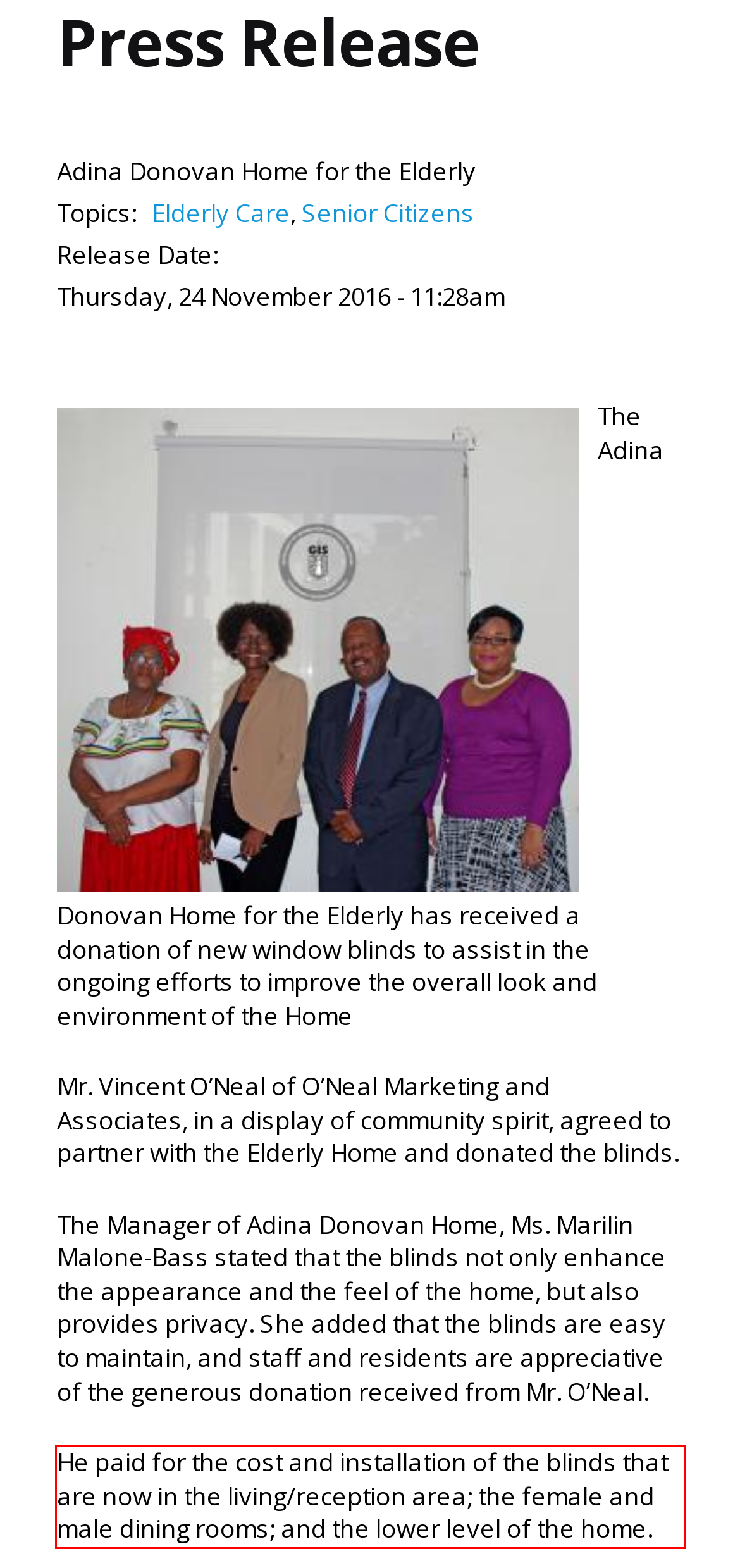In the given screenshot, locate the red bounding box and extract the text content from within it.

He paid for the cost and installation of the blinds that are now in the living/reception area; the female and male dining rooms; and the lower level of the home.